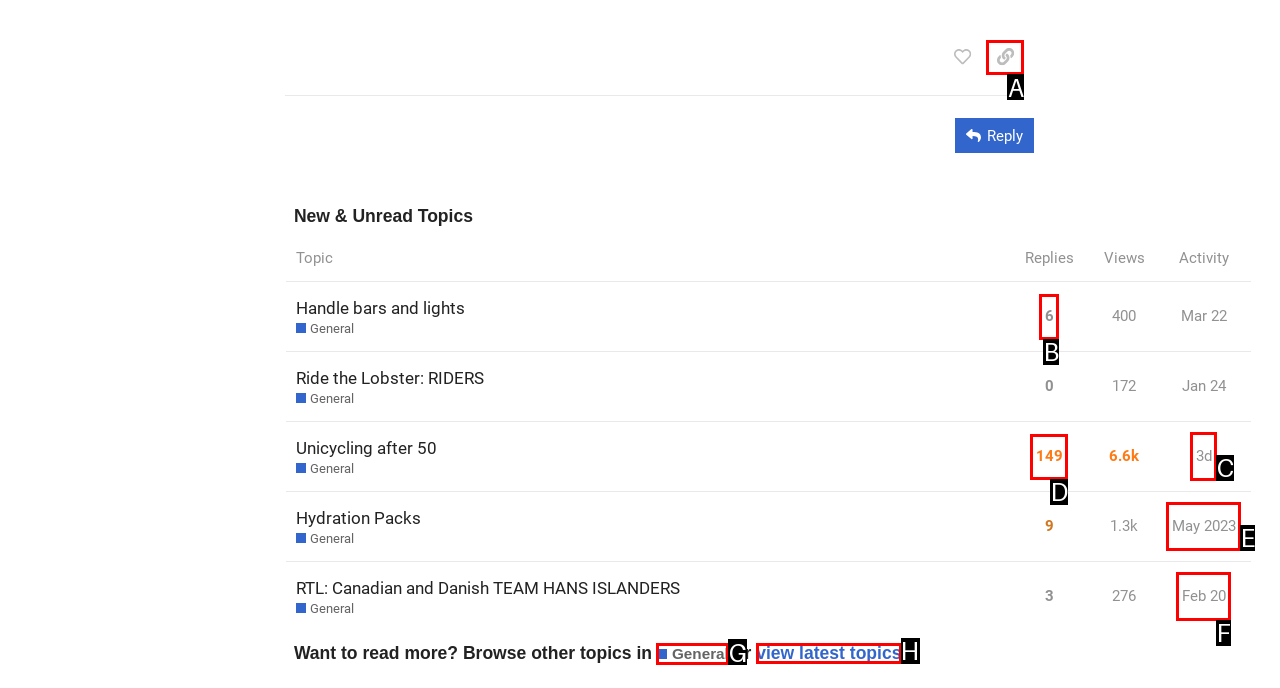Pick the option that corresponds to: May 2023
Provide the letter of the correct choice.

E